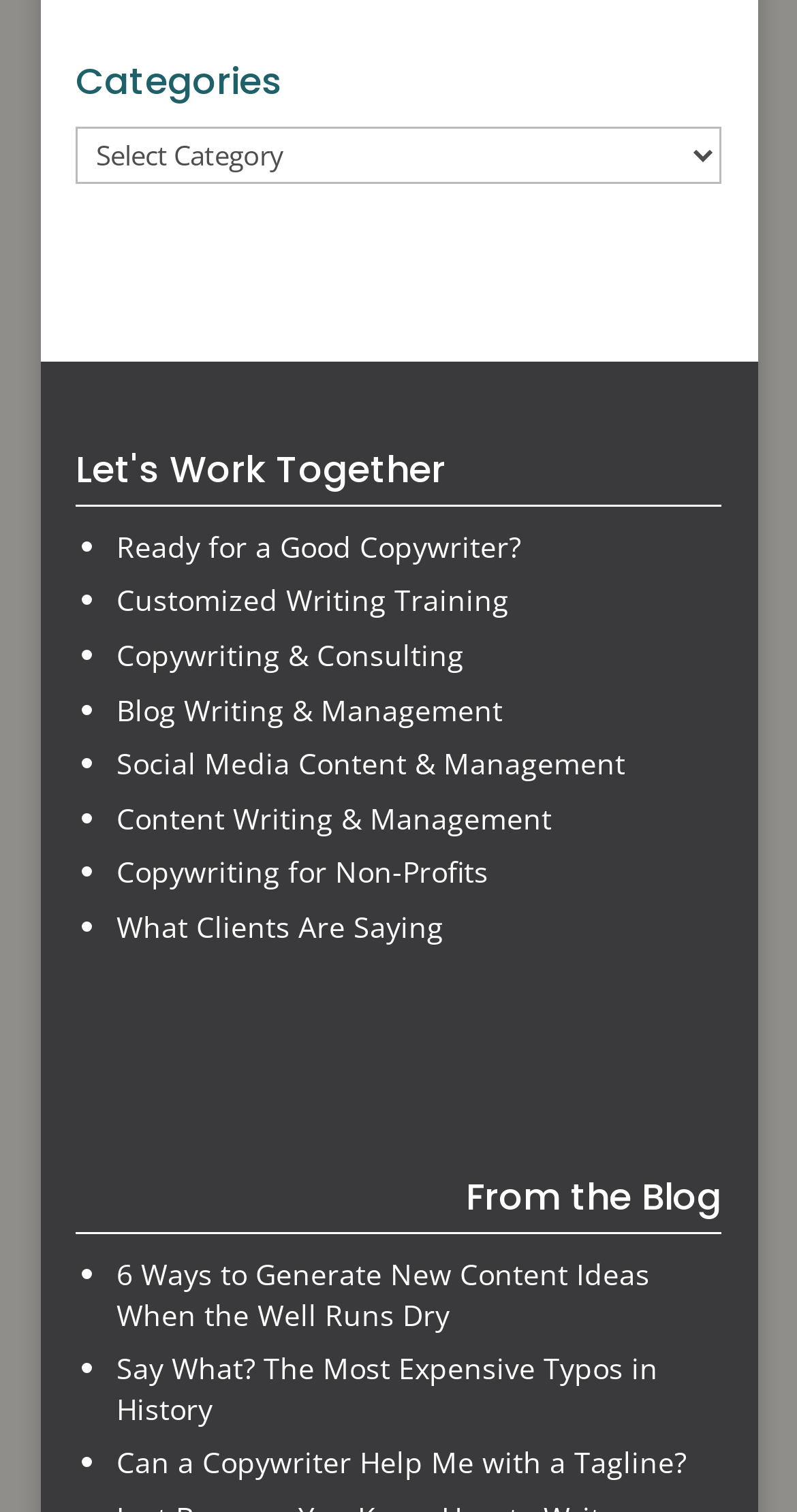Find the bounding box coordinates for the HTML element described in this sentence: "Copywriting & Consulting". Provide the coordinates as four float numbers between 0 and 1, in the format [left, top, right, bottom].

[0.146, 0.421, 0.582, 0.447]